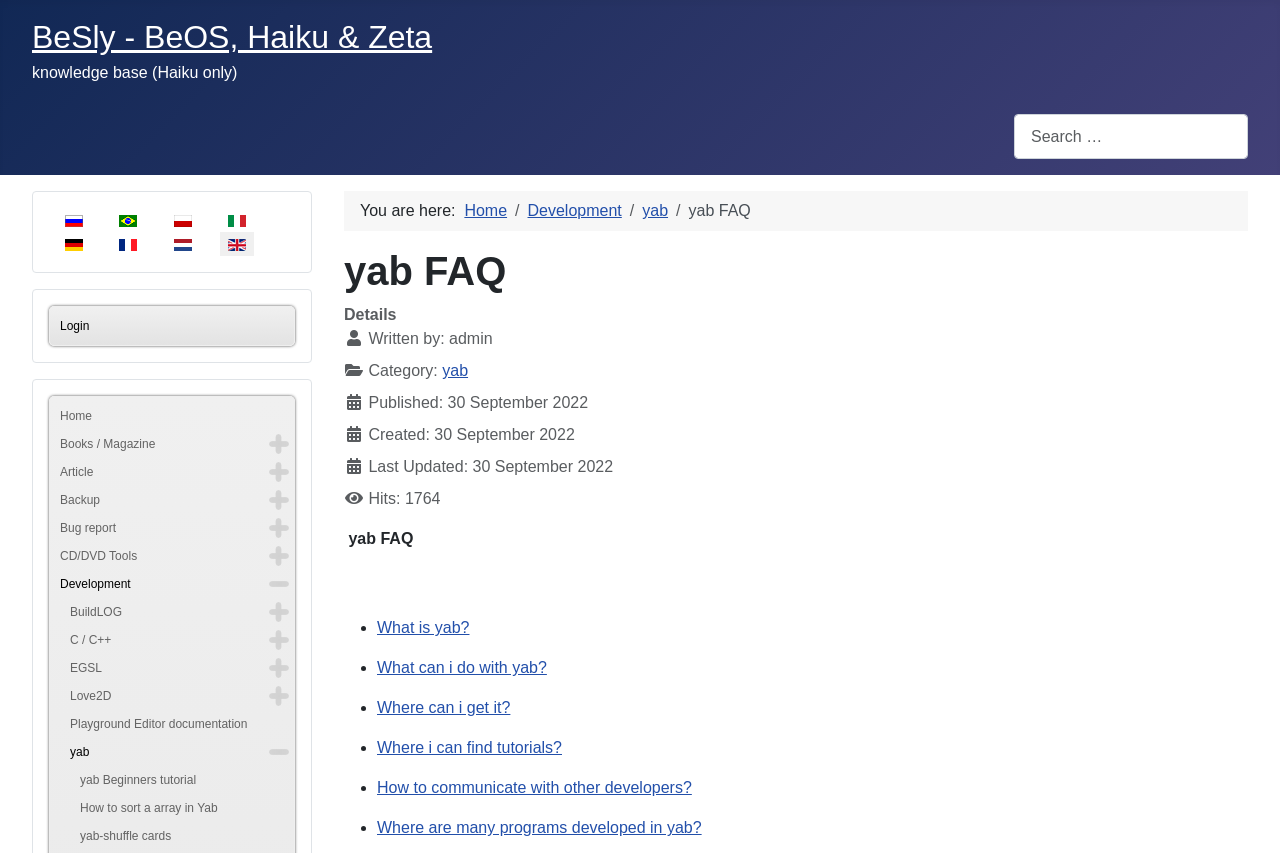Specify the bounding box coordinates of the area to click in order to follow the given instruction: "Login."

[0.043, 0.366, 0.226, 0.399]